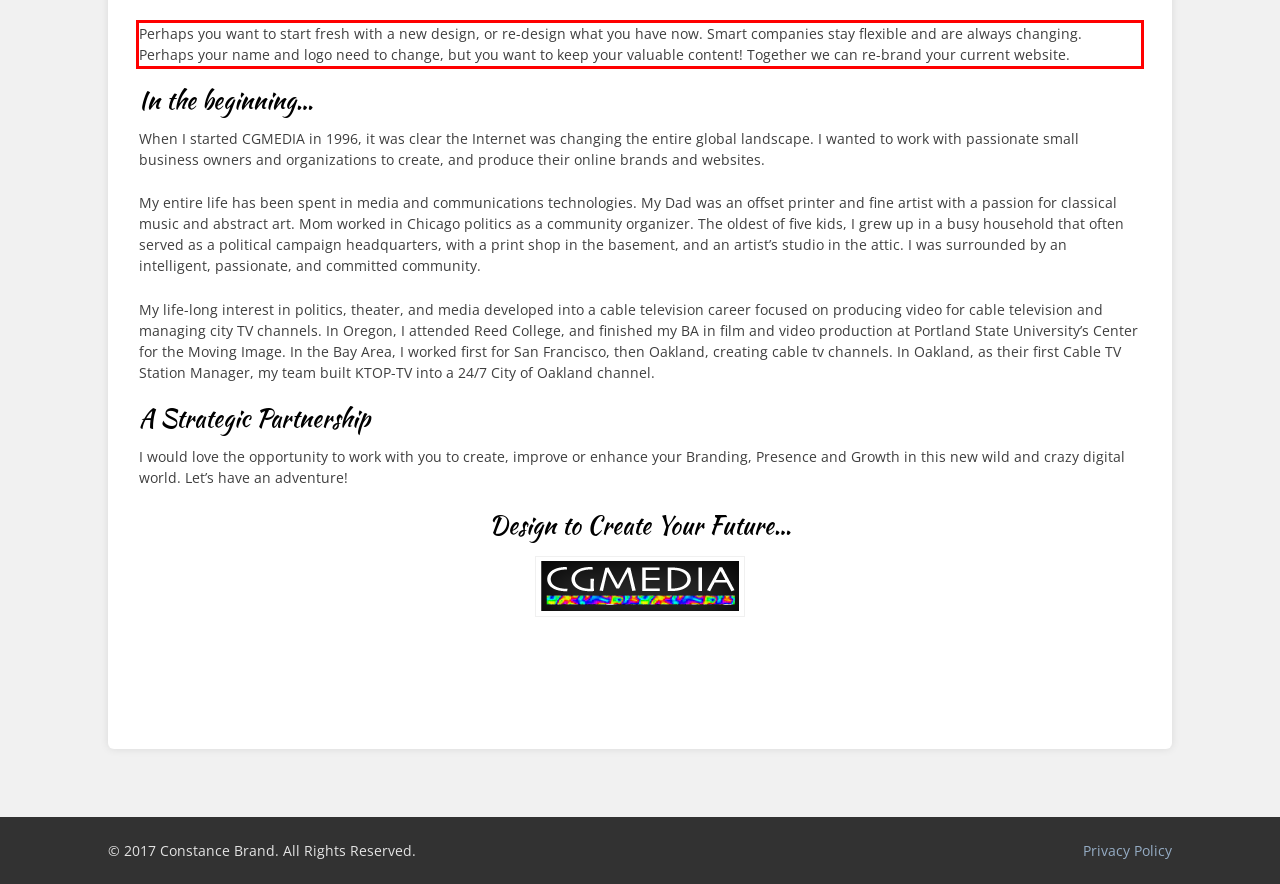There is a screenshot of a webpage with a red bounding box around a UI element. Please use OCR to extract the text within the red bounding box.

Perhaps you want to start fresh with a new design, or re-design what you have now. Smart companies stay flexible and are always changing. Perhaps your name and logo need to change, but you want to keep your valuable content! Together we can re-brand your current website.